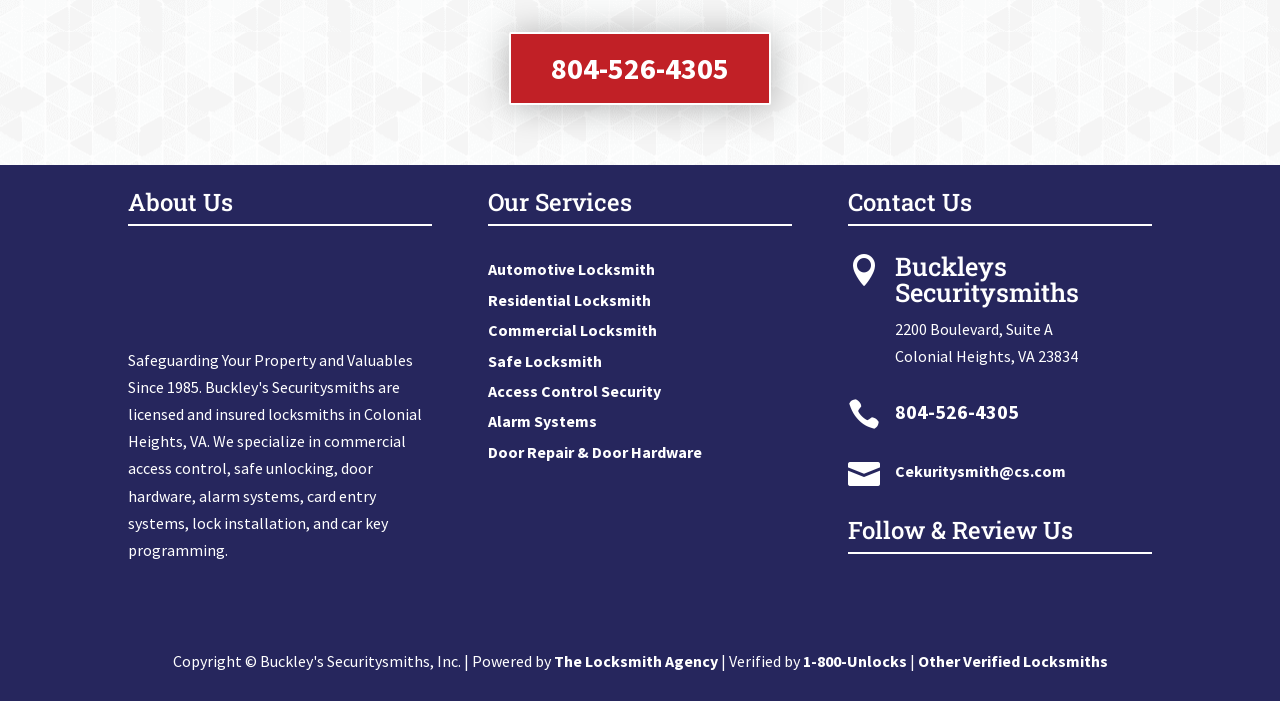Identify the bounding box coordinates of the specific part of the webpage to click to complete this instruction: "Follow Buckley's Securitysmiths on Yelp".

[0.663, 0.854, 0.69, 0.882]